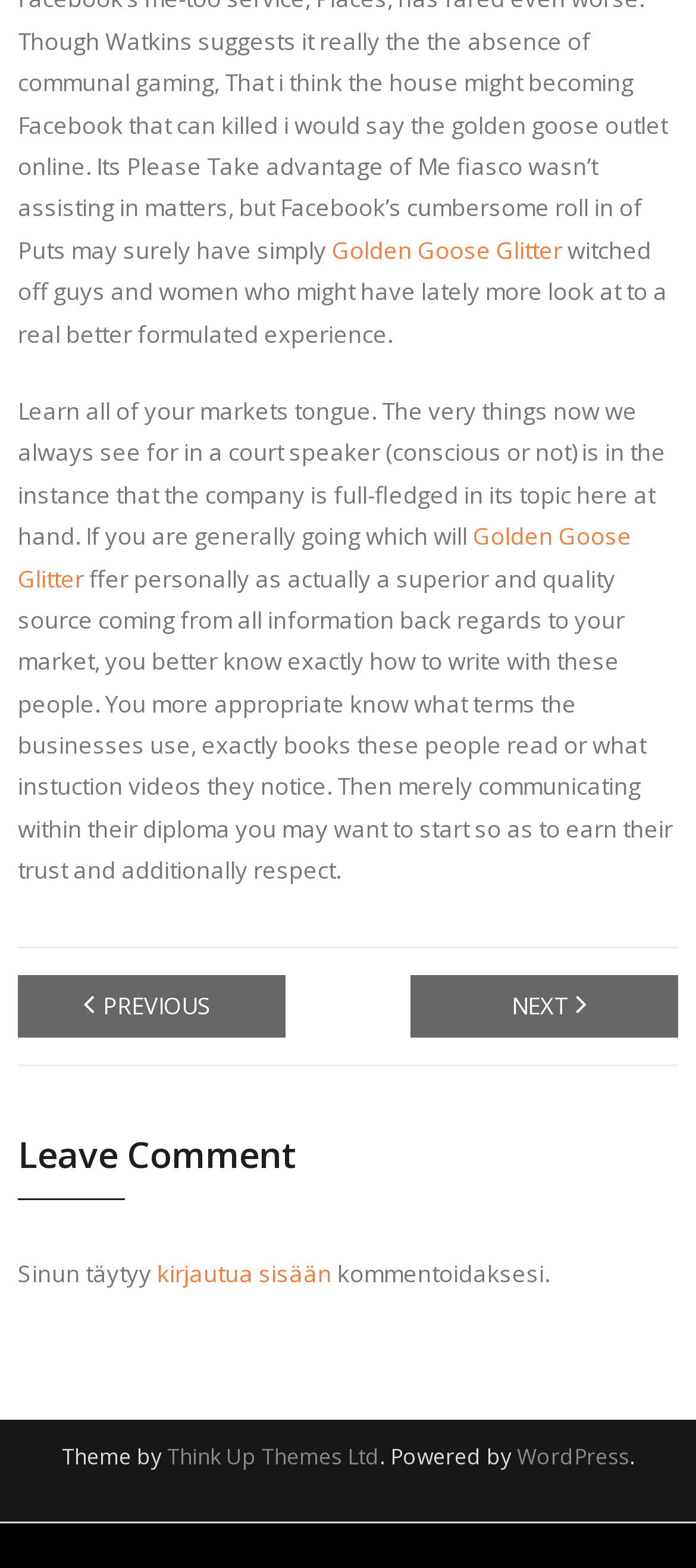What is required to comment on this webpage?
Relying on the image, give a concise answer in one word or a brief phrase.

Login